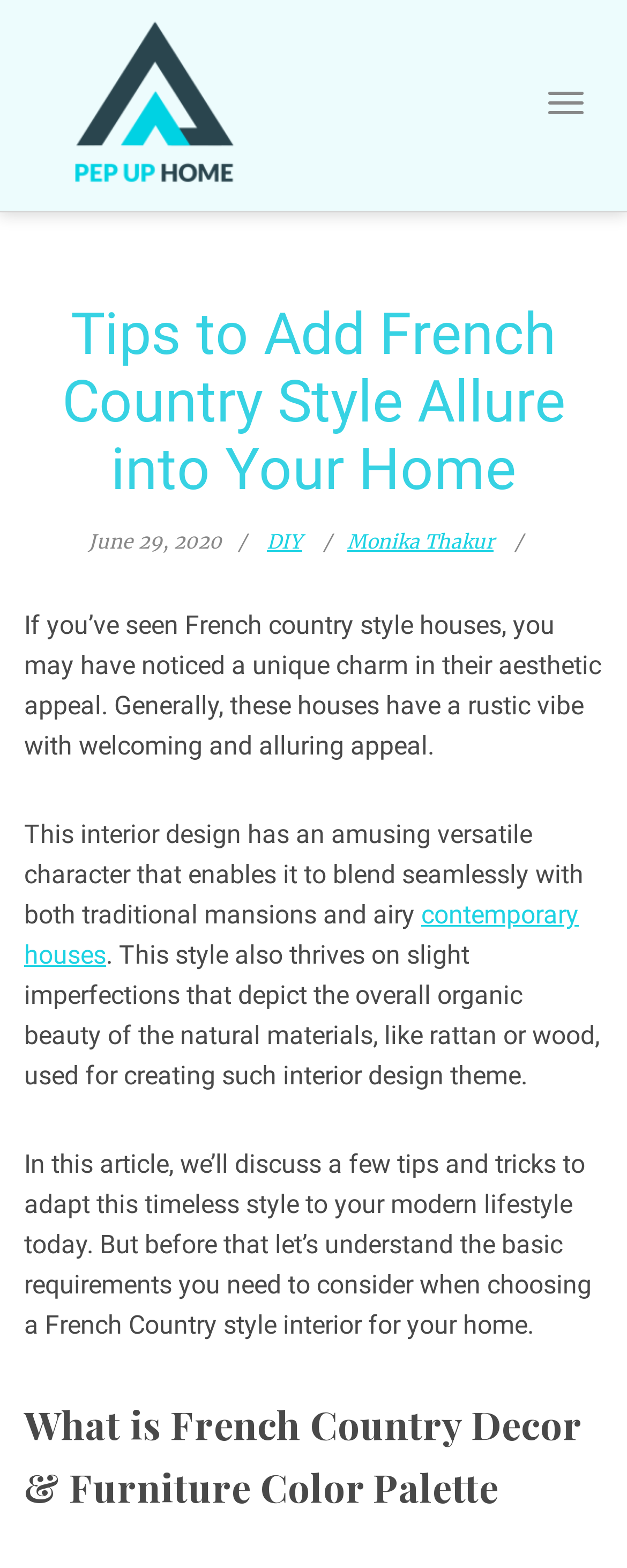Bounding box coordinates are specified in the format (top-left x, top-left y, bottom-right x, bottom-right y). All values are floating point numbers bounded between 0 and 1. Please provide the bounding box coordinate of the region this sentence describes: DIY

[0.426, 0.338, 0.482, 0.353]